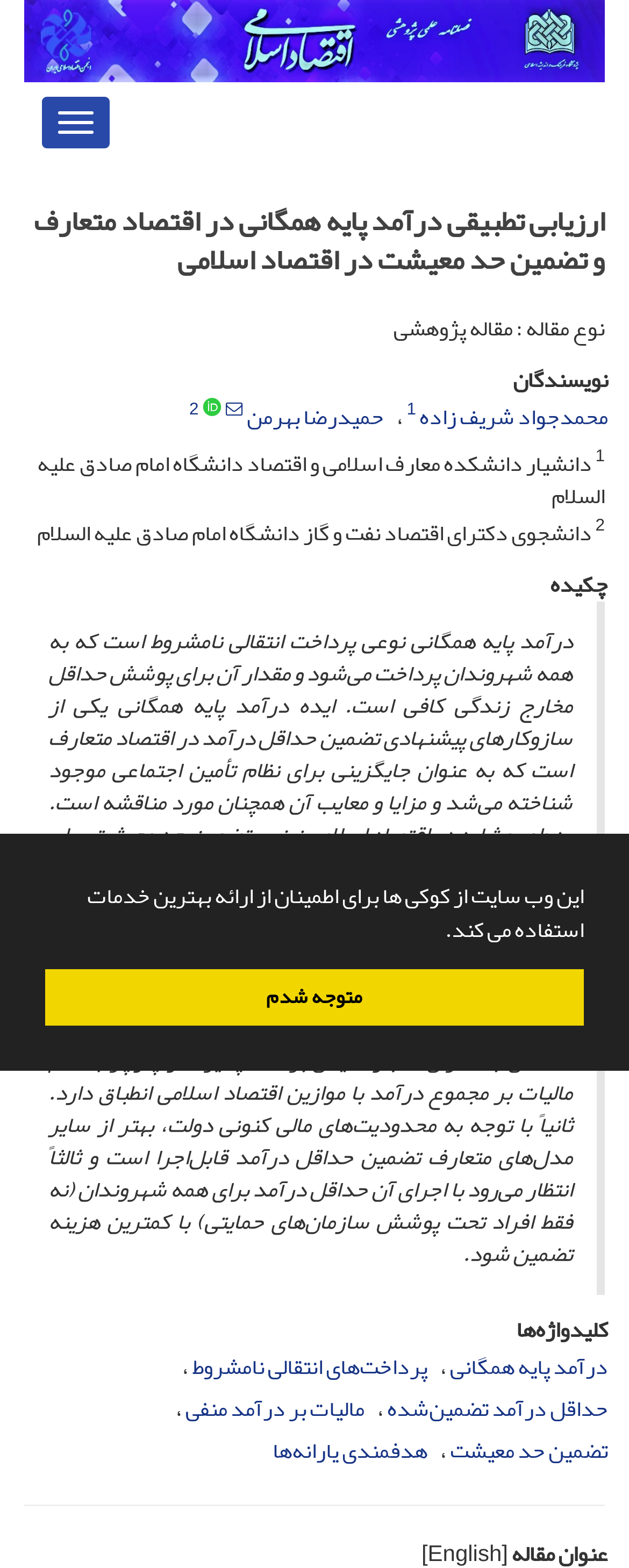Identify the bounding box coordinates of the specific part of the webpage to click to complete this instruction: "Read the article by محمدجواد شریف زاده".

[0.667, 0.252, 0.967, 0.279]